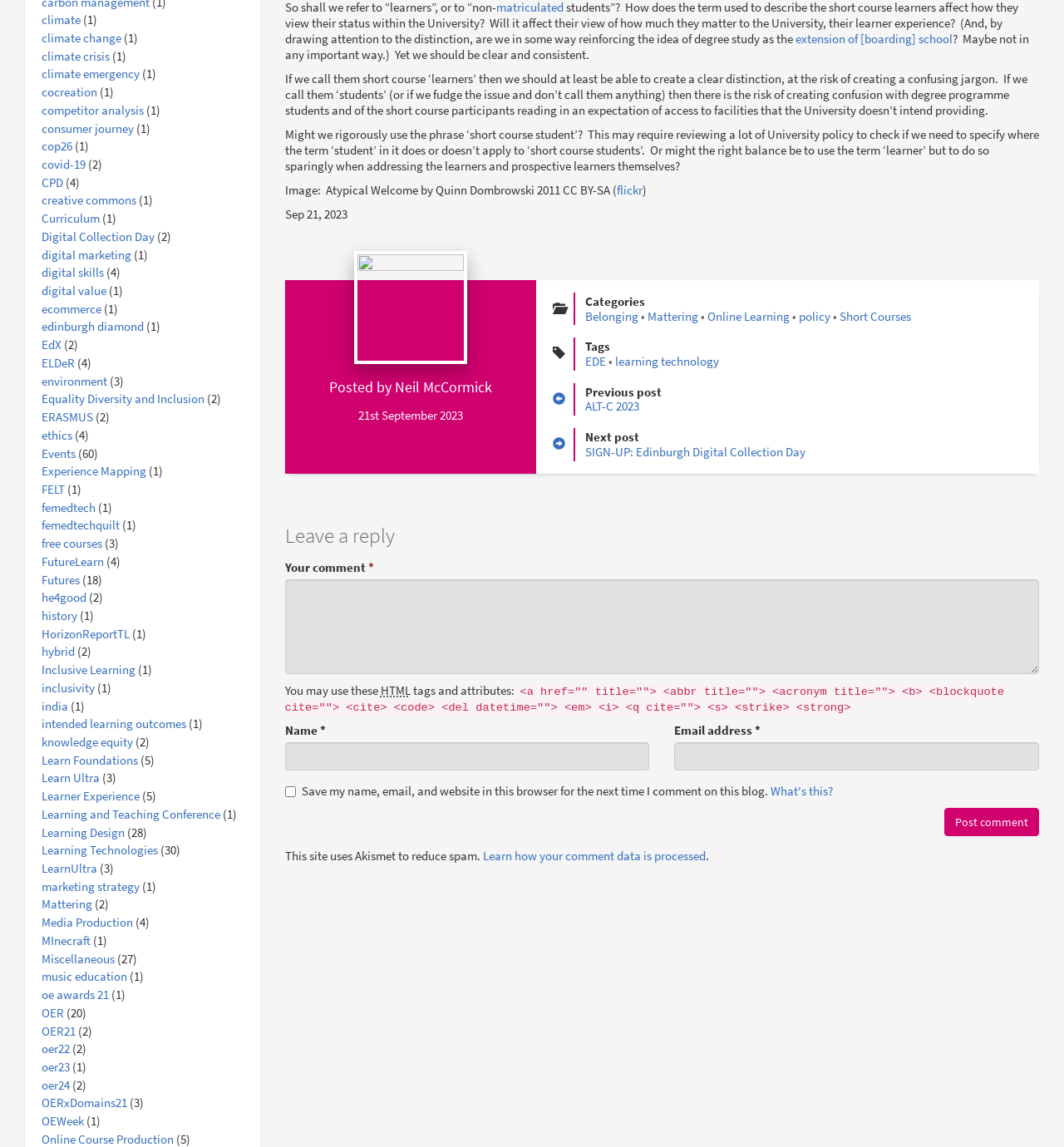Please specify the bounding box coordinates of the area that should be clicked to accomplish the following instruction: "check out the page on Learning Technologies". The coordinates should consist of four float numbers between 0 and 1, i.e., [left, top, right, bottom].

[0.039, 0.734, 0.148, 0.748]